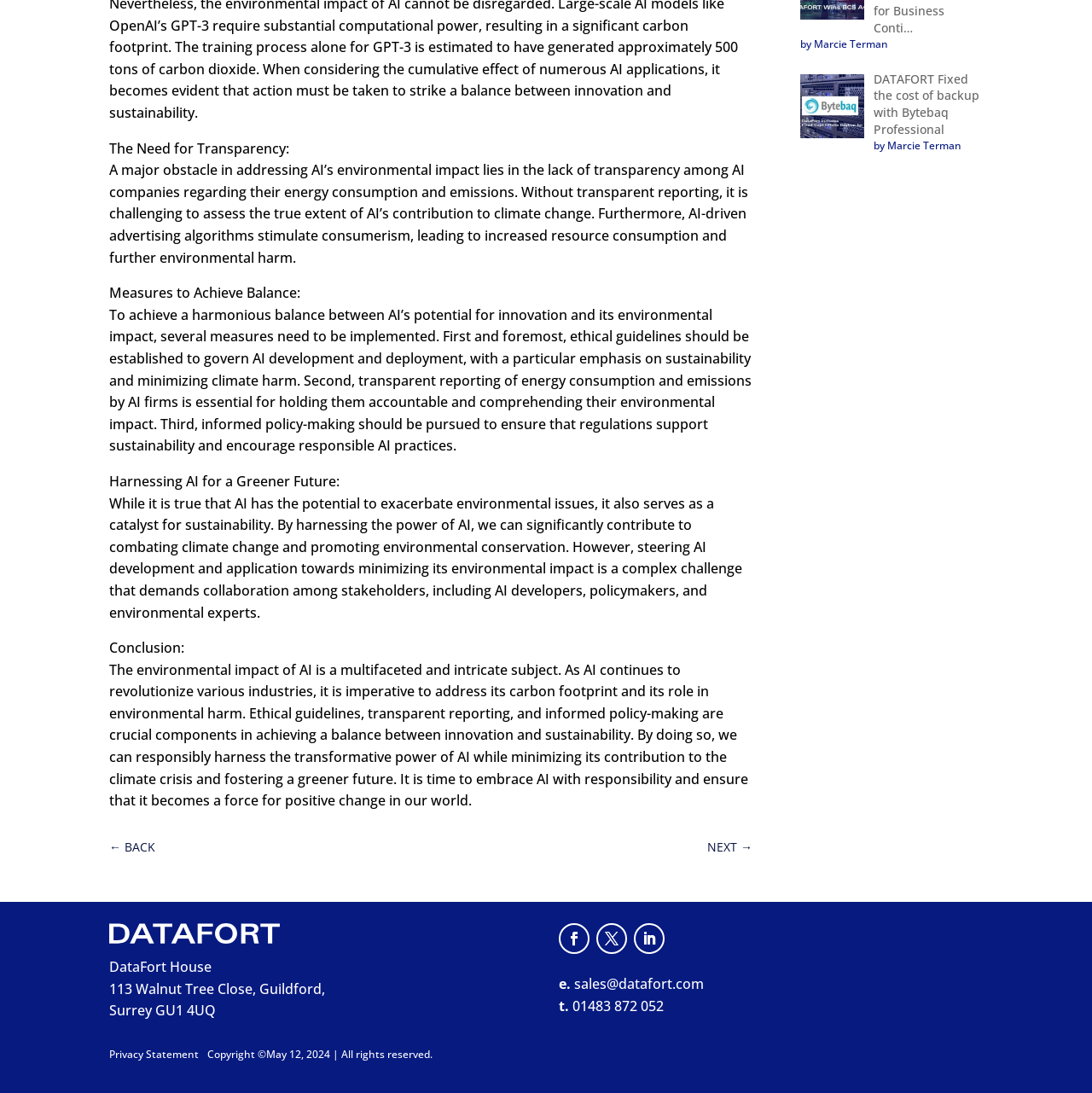Answer in one word or a short phrase: 
Who is the author of the article?

Marcie Terman